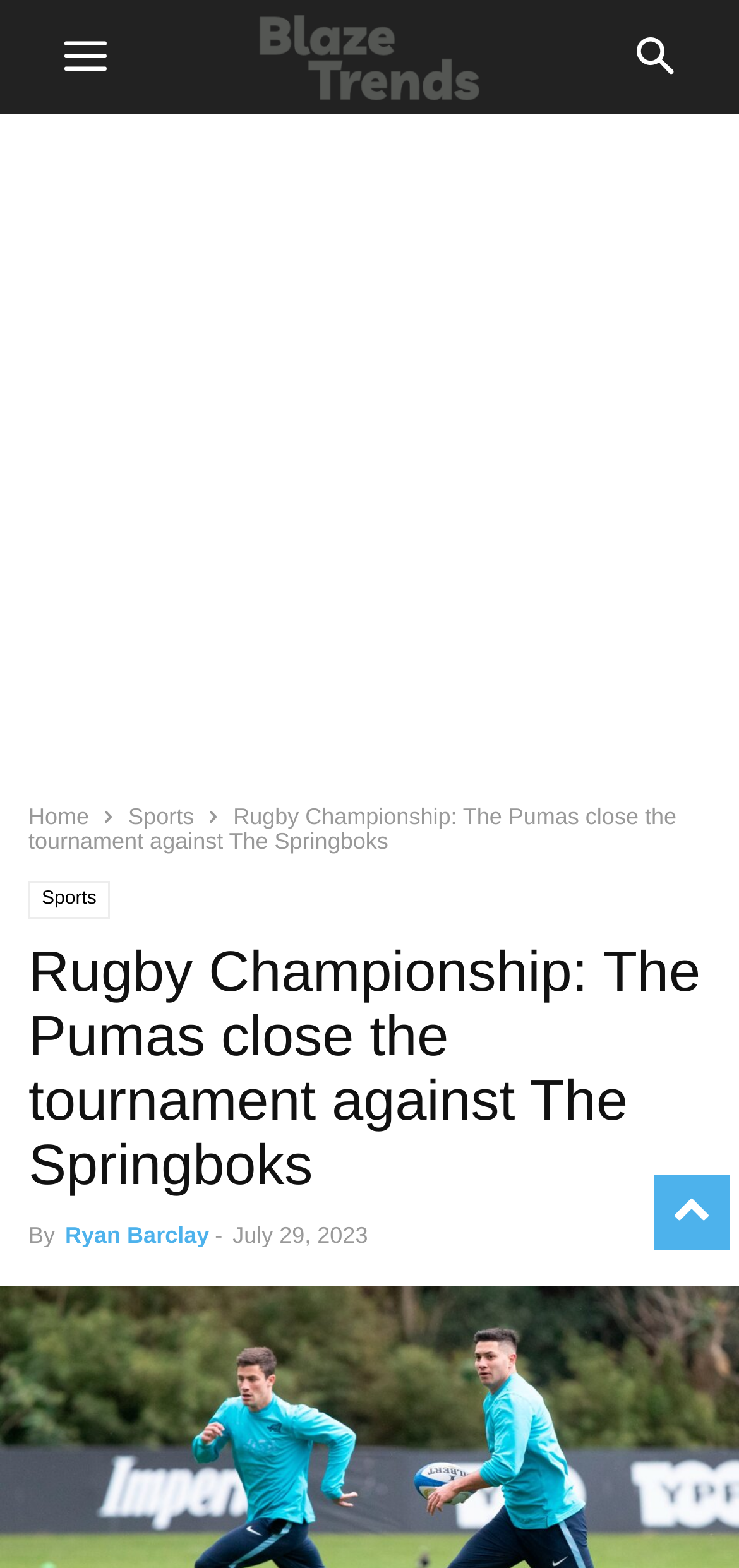Determine the main headline of the webpage and provide its text.

Rugby Championship: The Pumas close the tournament against The Springboks